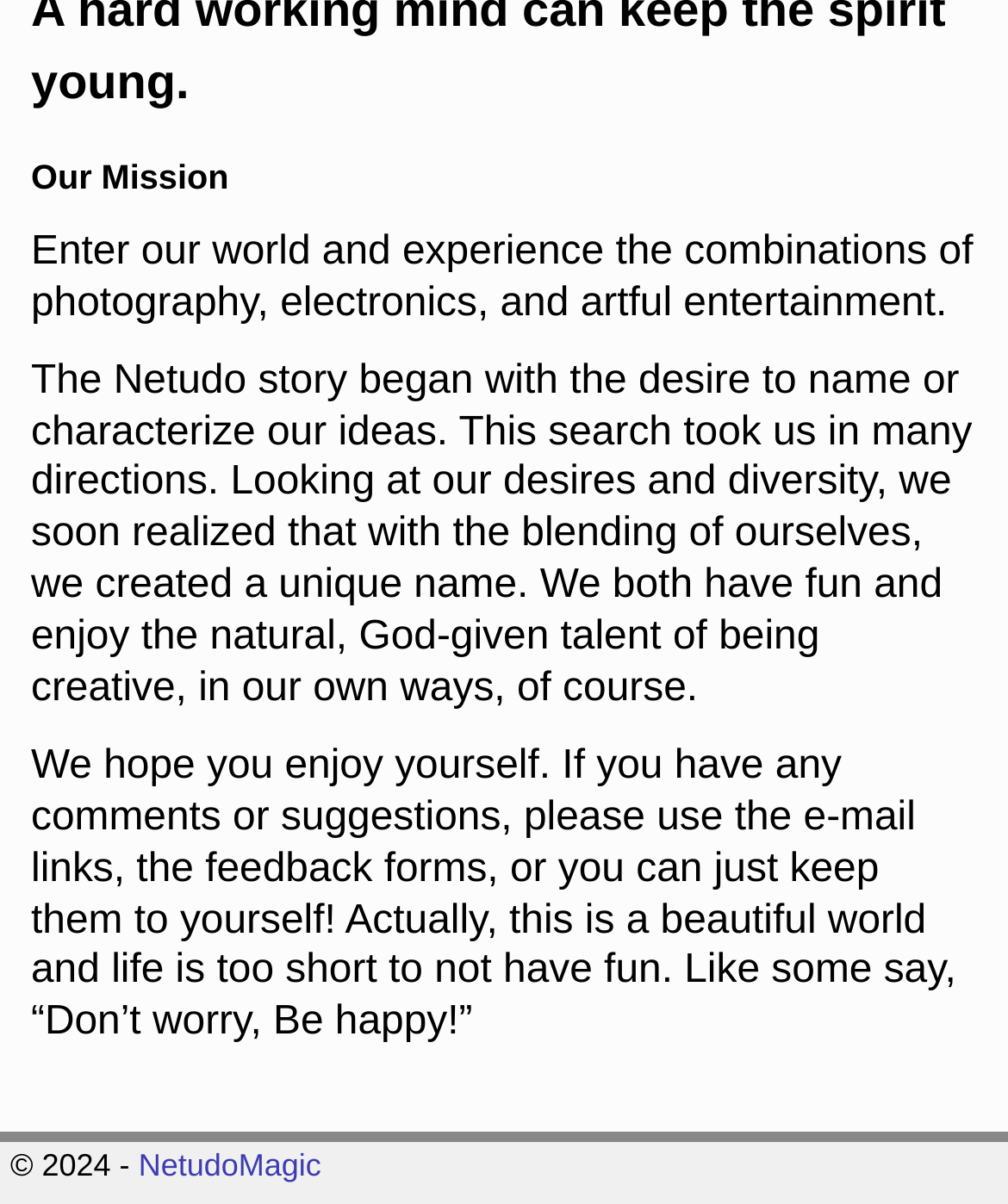Determine the bounding box for the UI element described here: "NetudoMagic".

[0.137, 0.953, 0.319, 0.983]